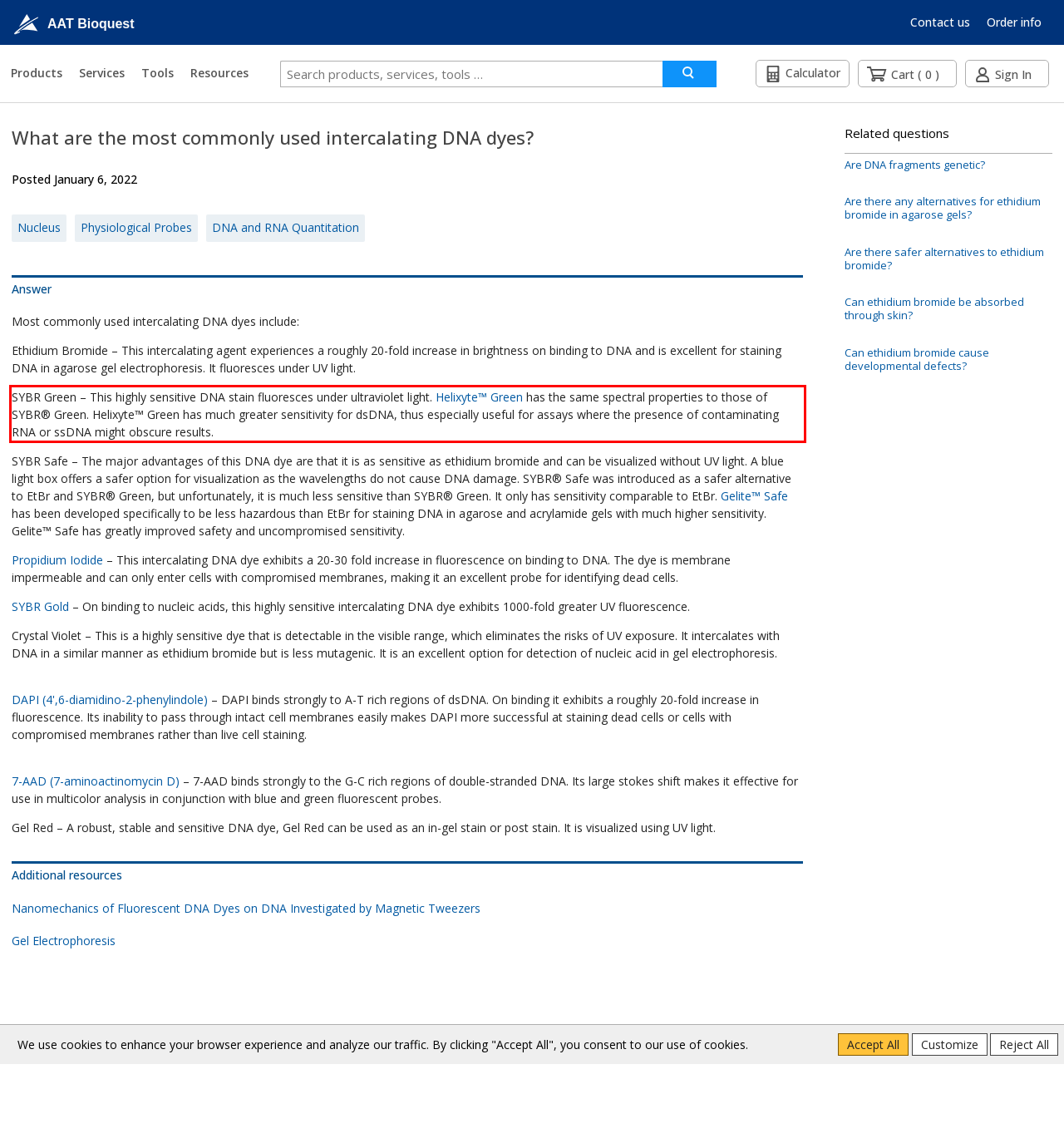Using the provided screenshot of a webpage, recognize the text inside the red rectangle bounding box by performing OCR.

SYBR Green – This highly sensitive DNA stain fluoresces under ultraviolet light. Helixyte™ Green has the same spectral properties to those of SYBR® Green. Helixyte™ Green has much greater sensitivity for dsDNA, thus especially useful for assays where the presence of contaminating RNA or ssDNA might obscure results.